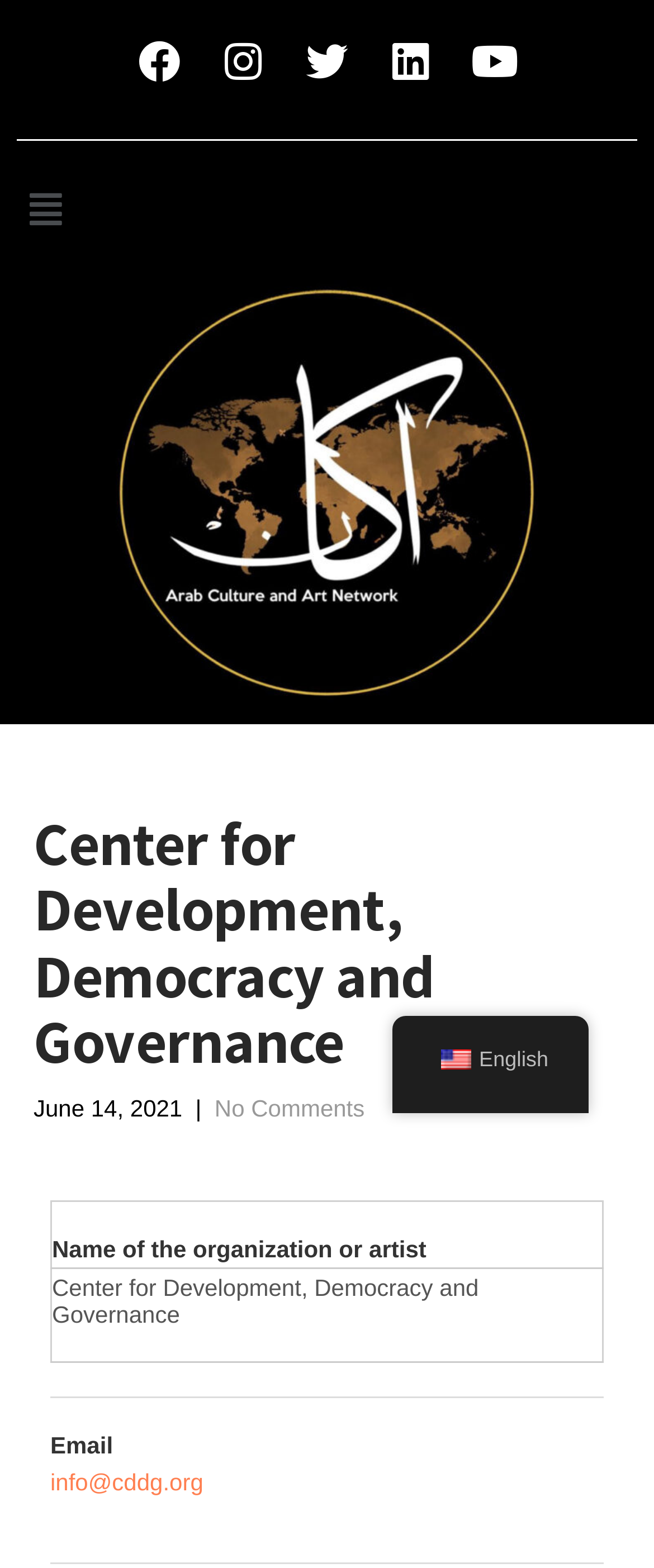Find the bounding box coordinates for the area you need to click to carry out the instruction: "Open the menu". The coordinates should be four float numbers between 0 and 1, indicated as [left, top, right, bottom].

[0.026, 0.113, 0.114, 0.154]